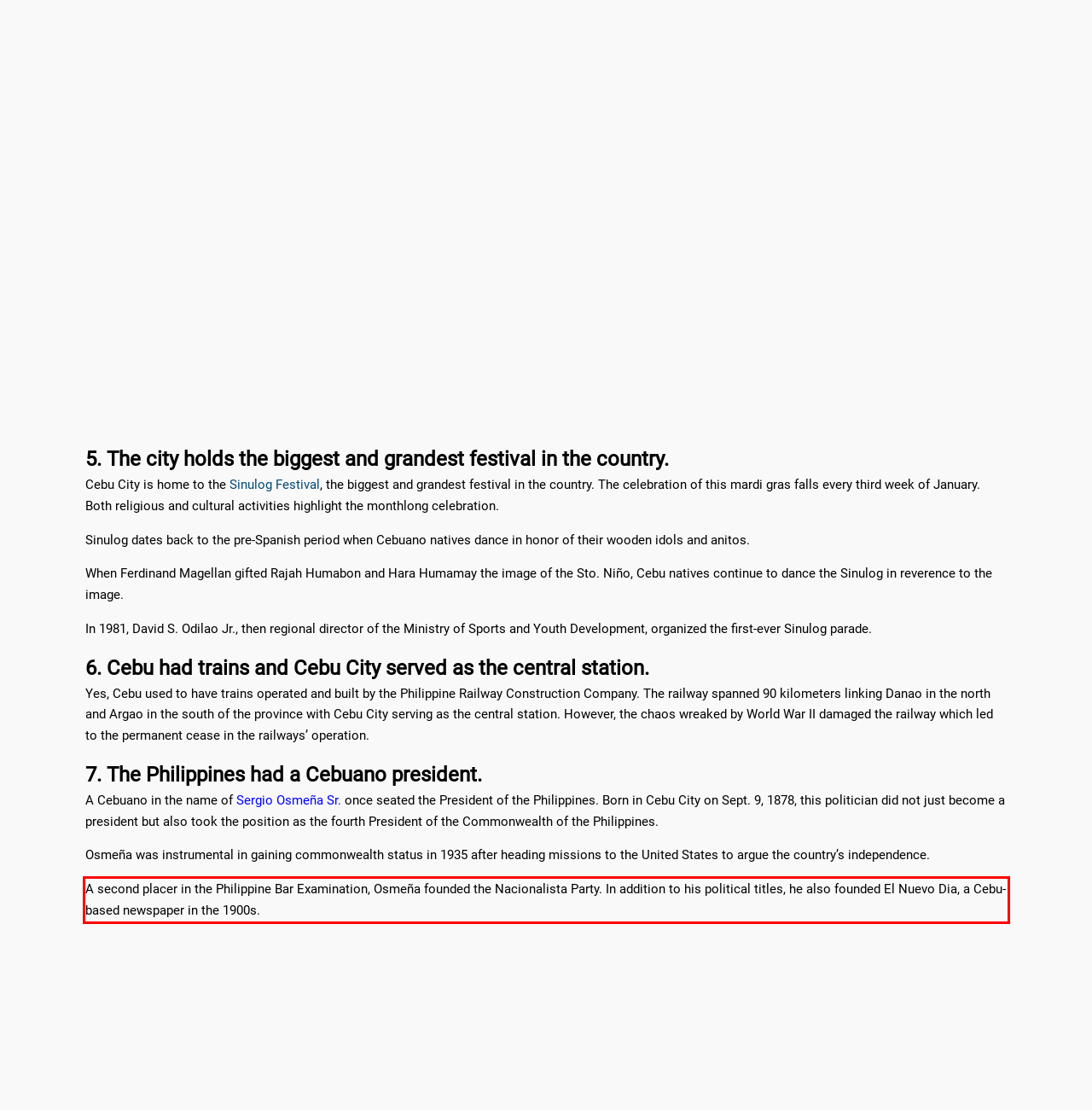Using OCR, extract the text content found within the red bounding box in the given webpage screenshot.

A second placer in the Philippine Bar Examination, Osmeña founded the Nacionalista Party. In addition to his political titles, he also founded El Nuevo Dia, a Cebu-based newspaper in the 1900s.